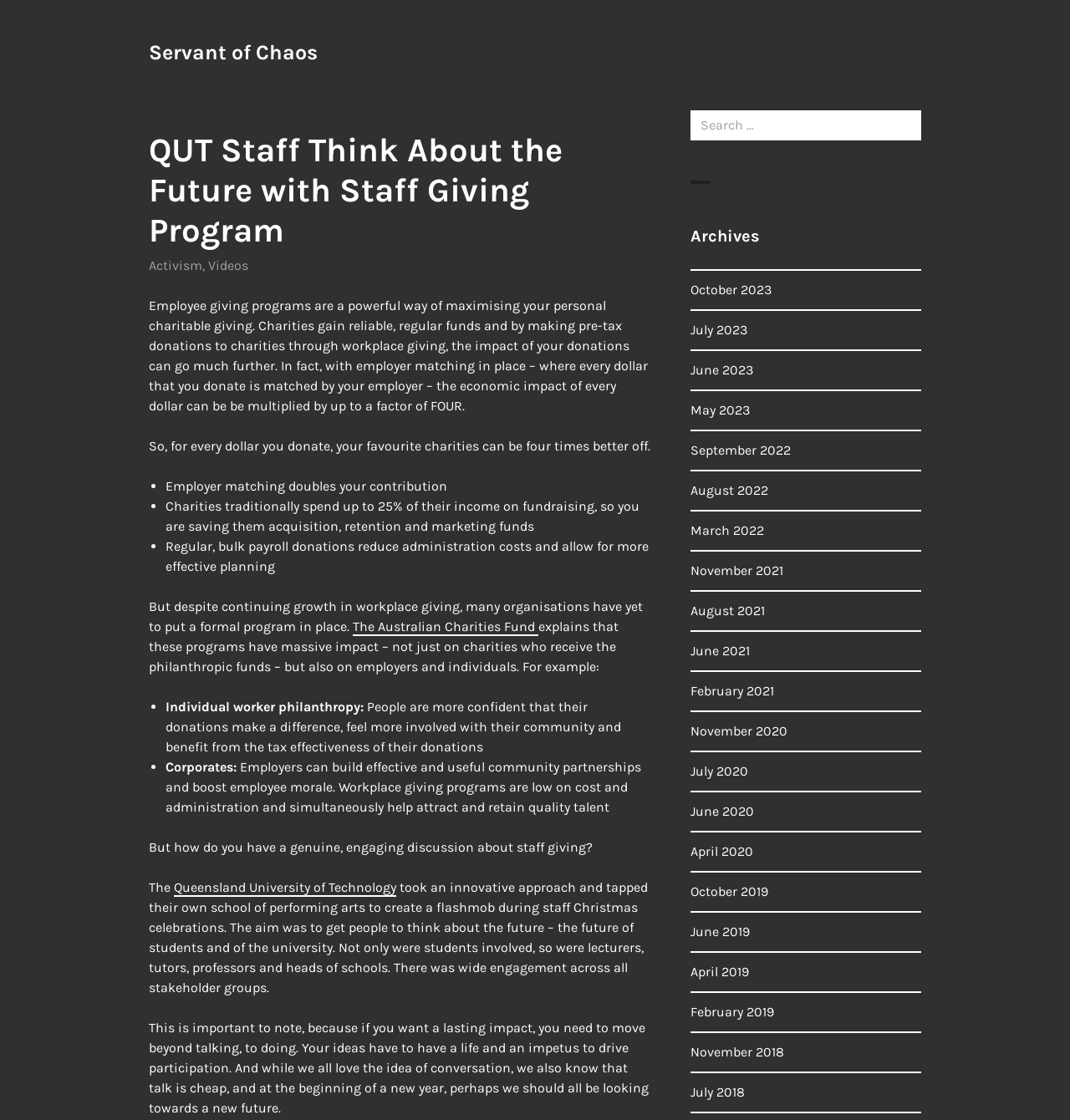Locate the bounding box coordinates of the area where you should click to accomplish the instruction: "View the 'October 2023' archives".

[0.645, 0.251, 0.721, 0.266]